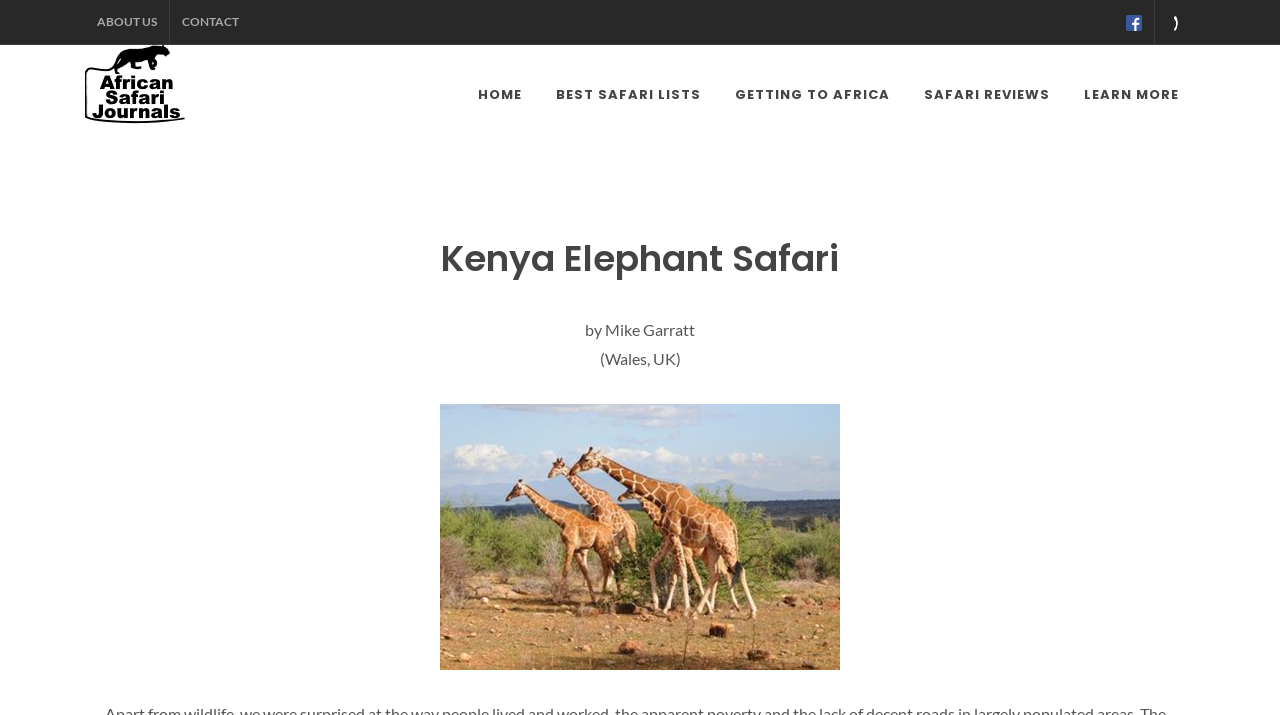Please locate the bounding box coordinates of the element that needs to be clicked to achieve the following instruction: "Click on the 'Home' link". The coordinates should be four float numbers between 0 and 1, i.e., [left, top, right, bottom].

None